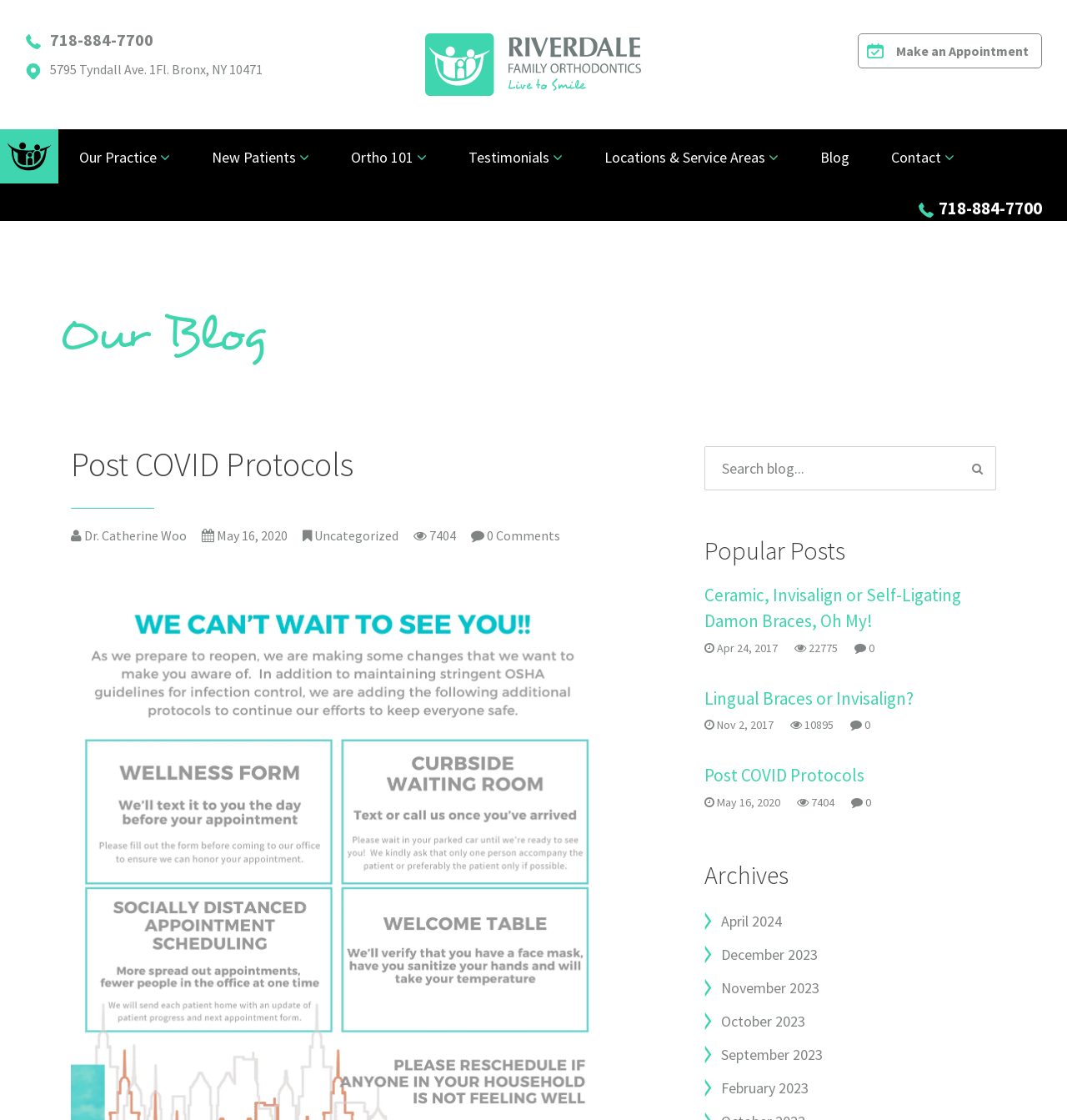Please specify the bounding box coordinates of the clickable region necessary for completing the following instruction: "View Archives". The coordinates must consist of four float numbers between 0 and 1, i.e., [left, top, right, bottom].

[0.66, 0.764, 0.934, 0.798]